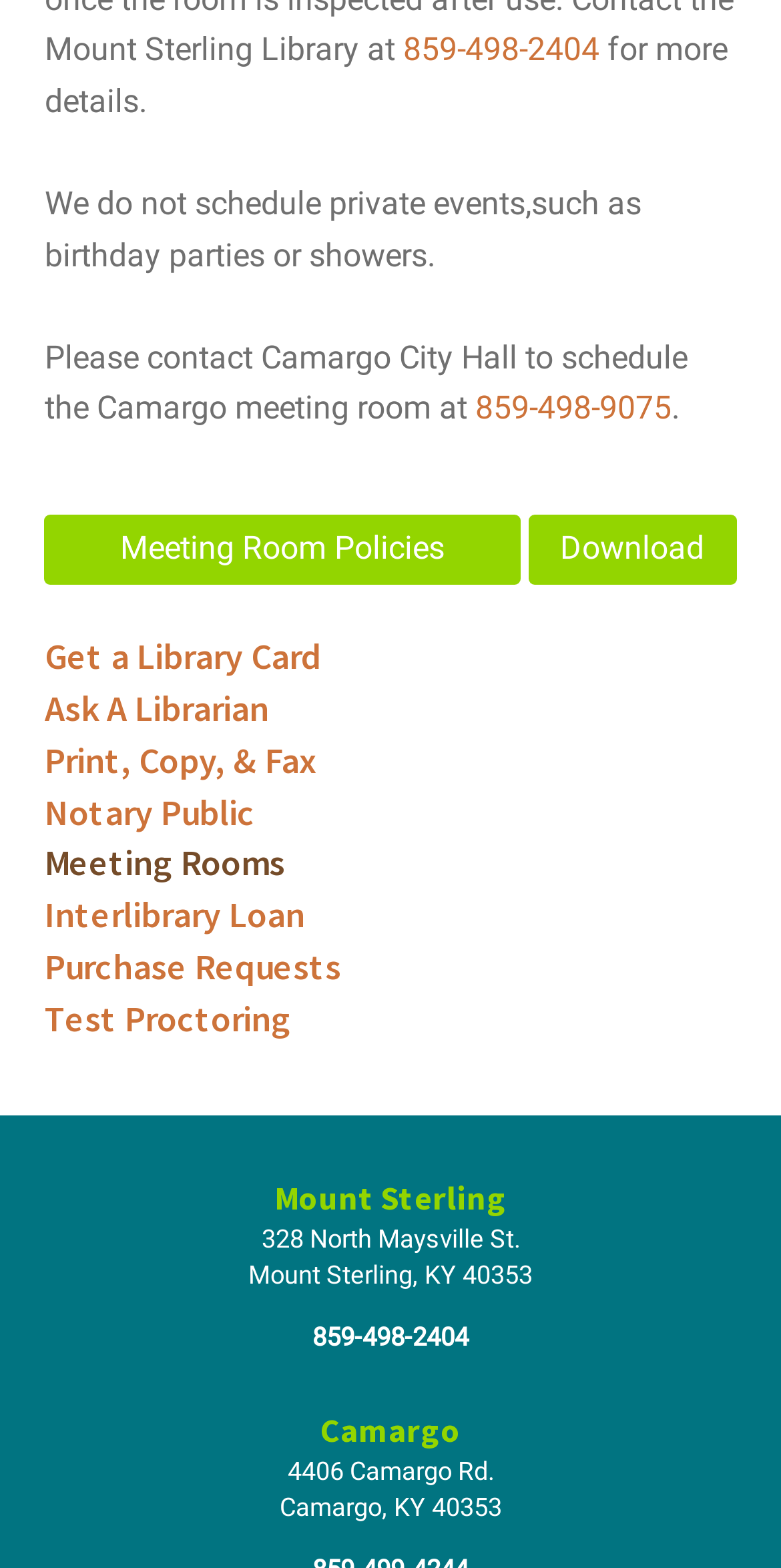Locate the bounding box coordinates of the region to be clicked to comply with the following instruction: "Get a library card". The coordinates must be four float numbers between 0 and 1, in the form [left, top, right, bottom].

[0.057, 0.406, 0.93, 0.433]